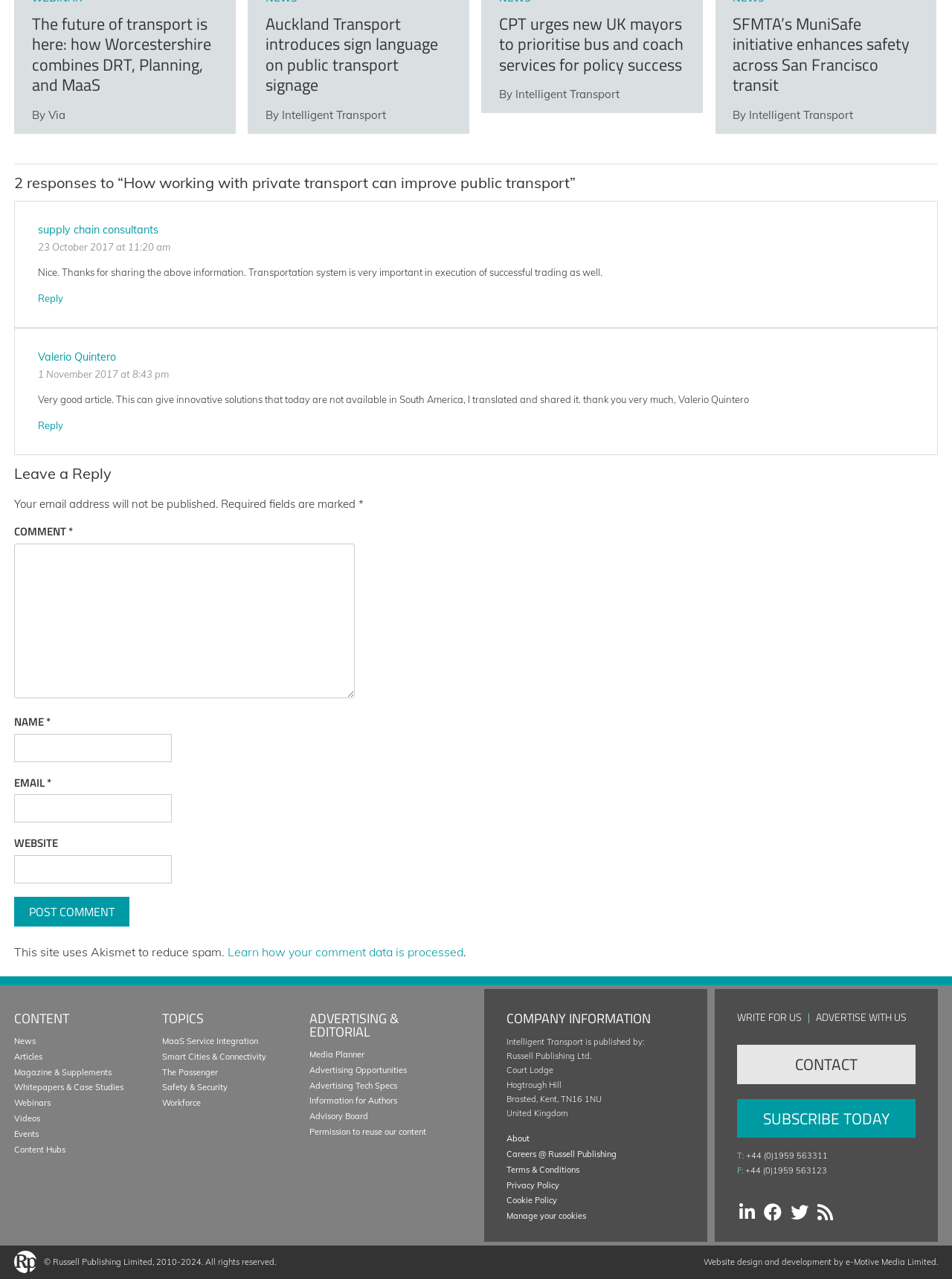Answer with a single word or phrase: 
What is the main topic of this webpage?

Transportation